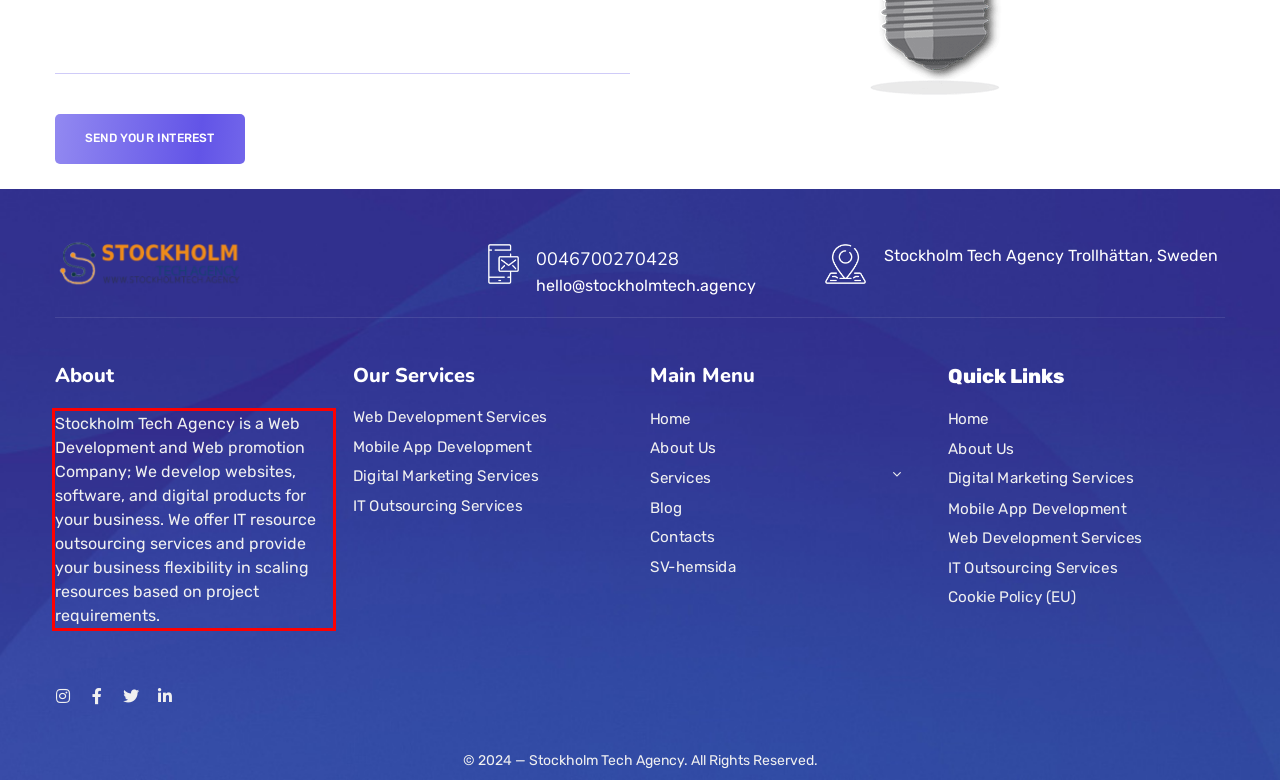From the screenshot of the webpage, locate the red bounding box and extract the text contained within that area.

Stockholm Tech Agency is a Web Development and Web promotion Company; We develop websites, software, and digital products for your business. We offer IT resource outsourcing services and provide your business flexibility in scaling resources based on project requirements.